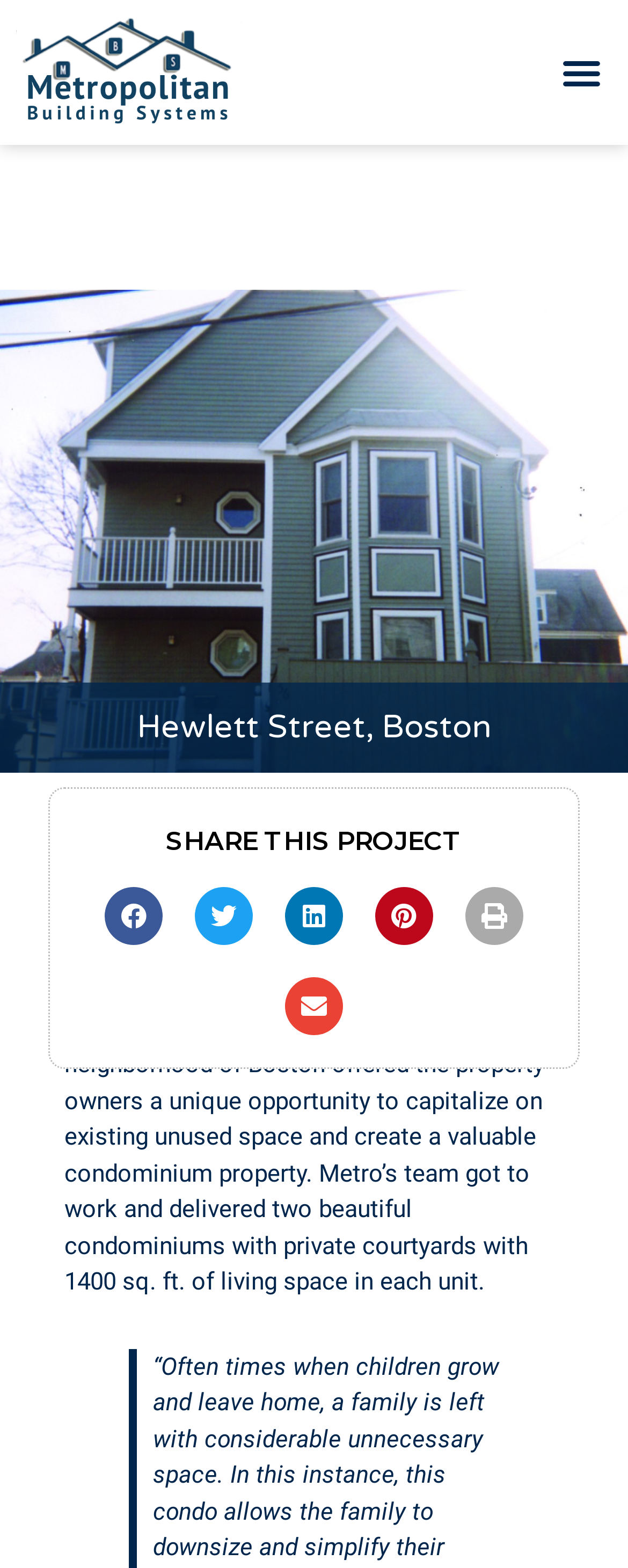What is the type of property mentioned?
Please interpret the details in the image and answer the question thoroughly.

I determined the type of property by reading the text '...and create a valuable condominium property.' which indicates that the property is a condominium.